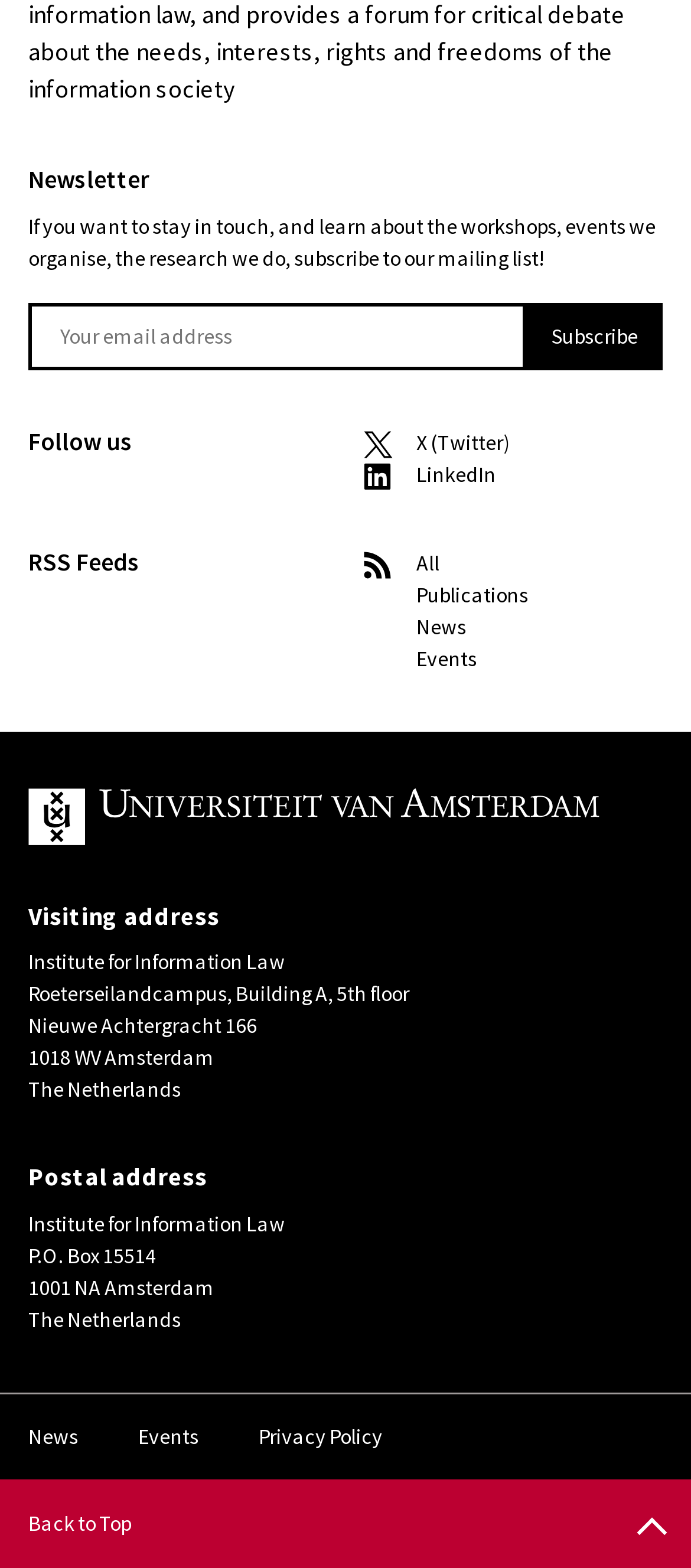Please give a one-word or short phrase response to the following question: 
What is the name of the institute?

Institute for Information Law